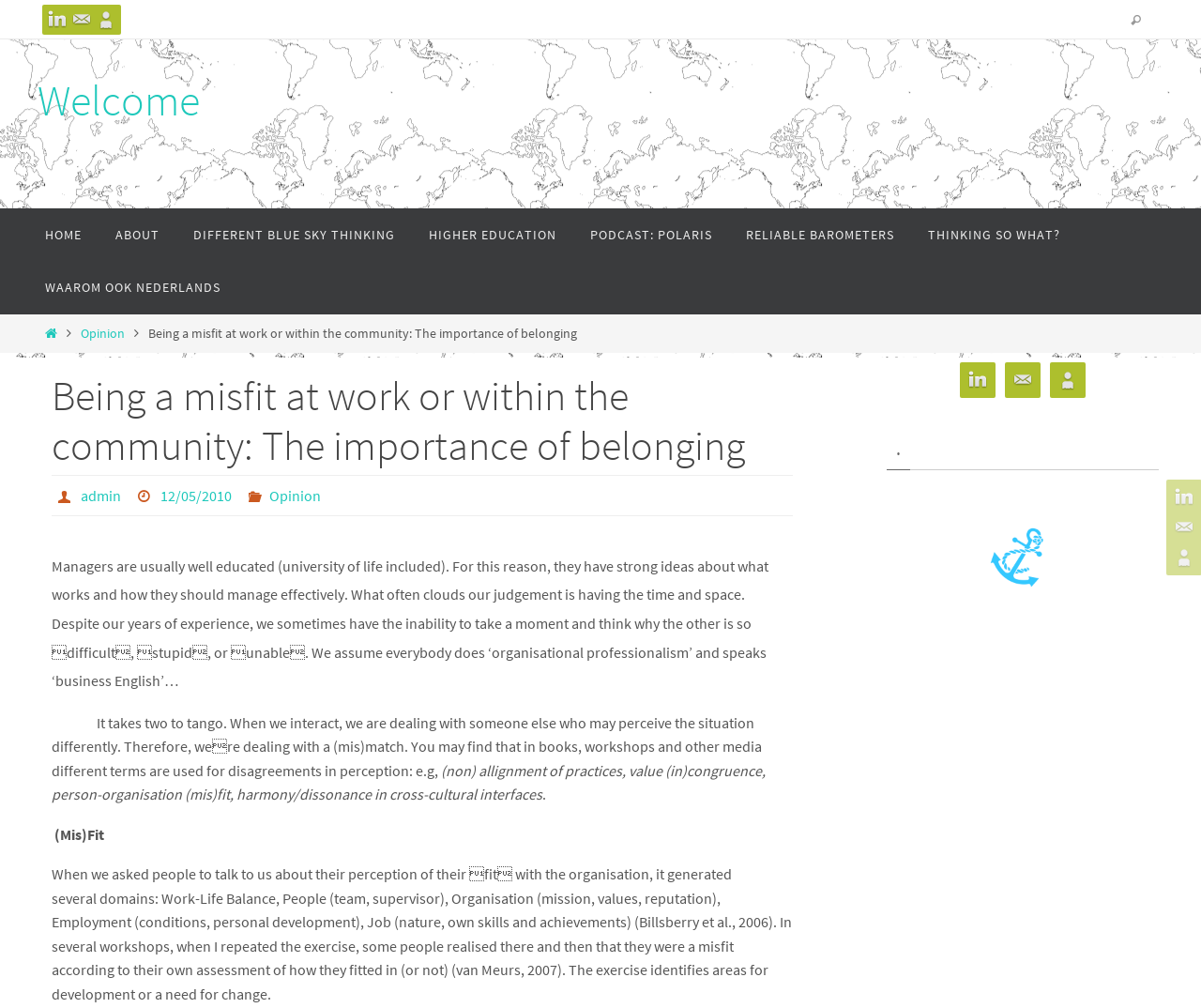From the webpage screenshot, predict the bounding box coordinates (top-left x, top-left y, bottom-right x, bottom-right y) for the UI element described here: Welcome

[0.031, 0.072, 0.166, 0.128]